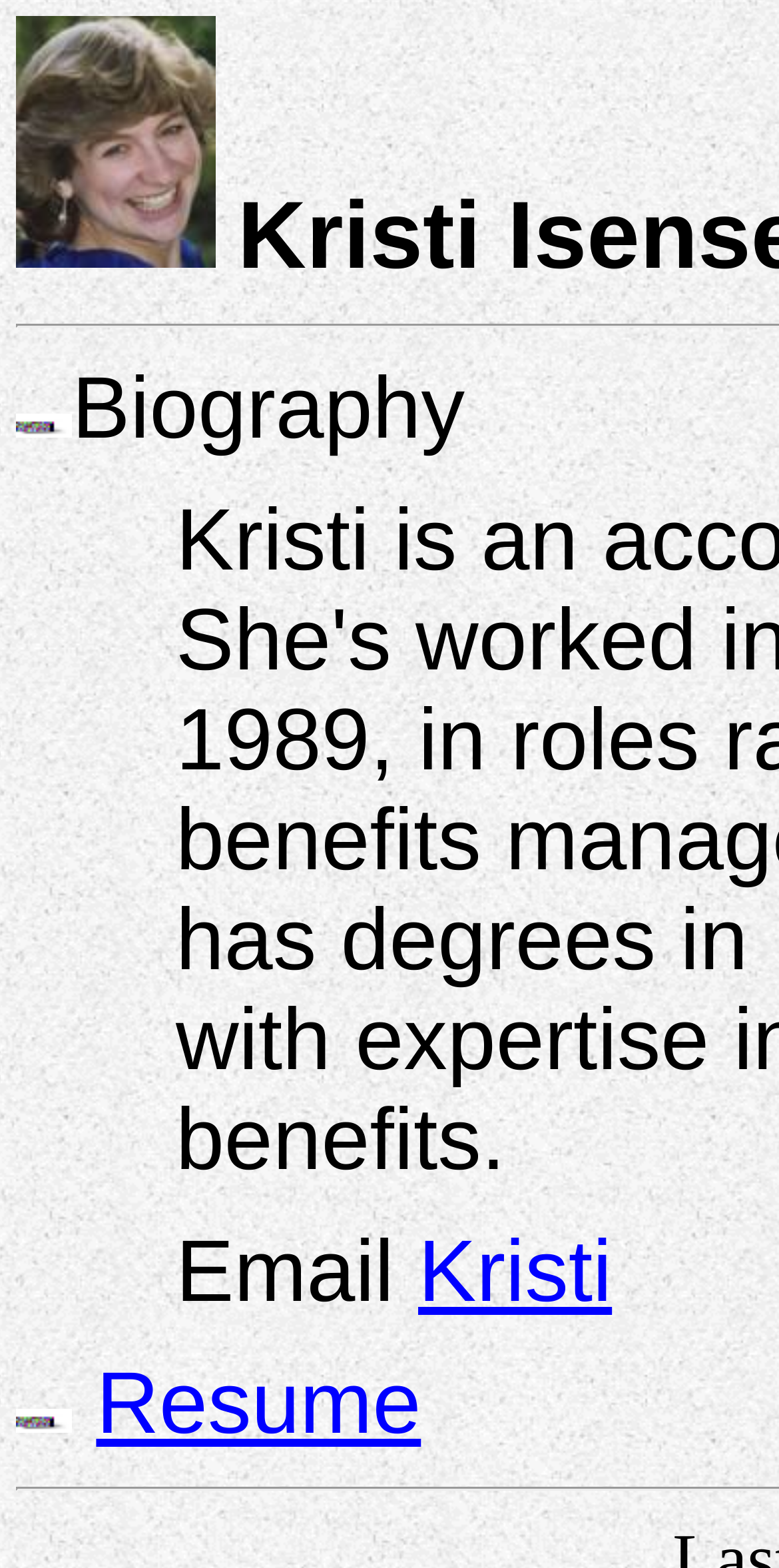How many images are on this webpage?
Refer to the image and provide a one-word or short phrase answer.

3